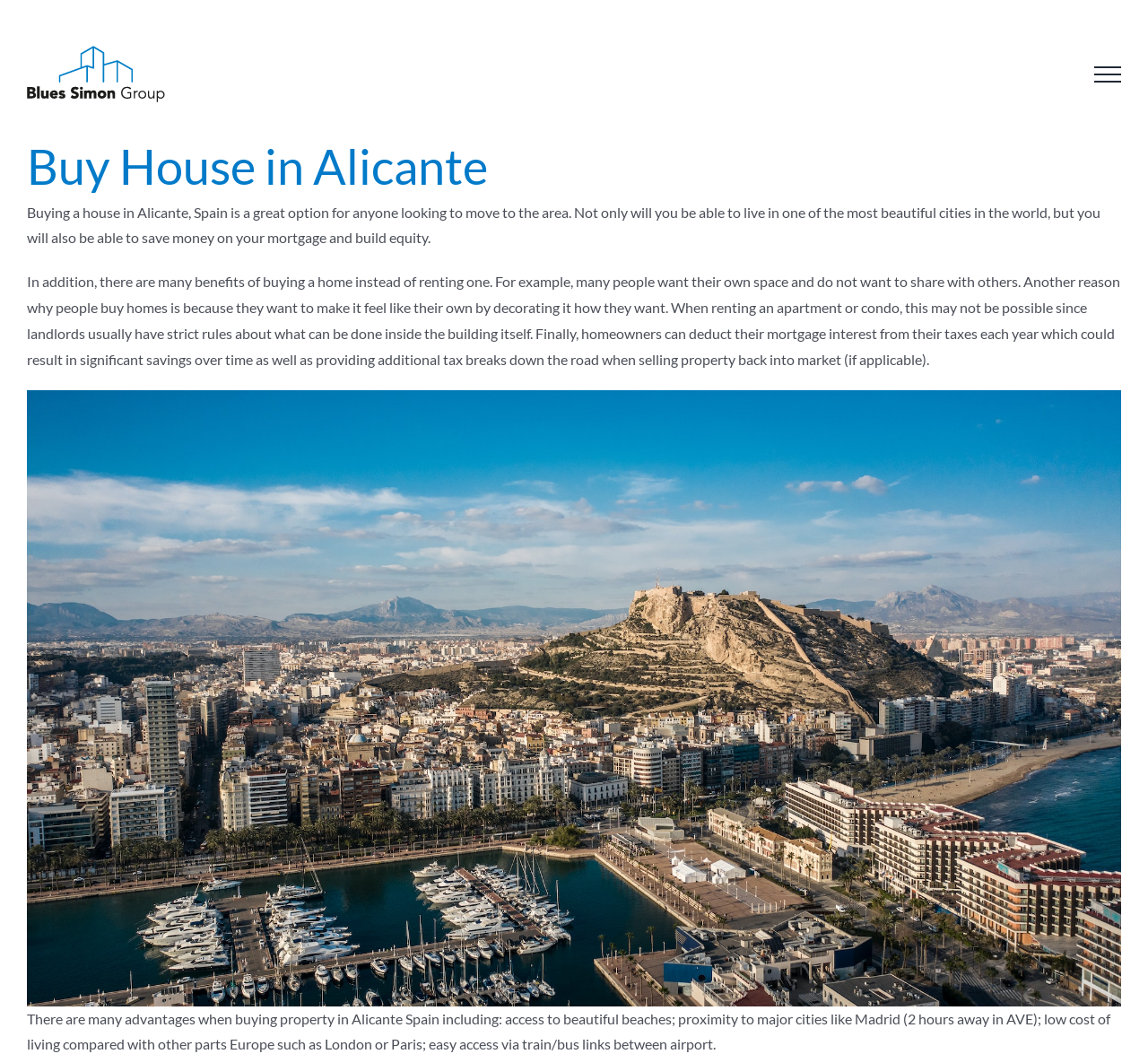Given the description Digital Economic Partnership Agreement Text, predict the bounding box coordinates of the UI element. Ensure the coordinates are in the format (top-left x, top-left y, bottom-right x, bottom-right y) and all values are between 0 and 1.

None